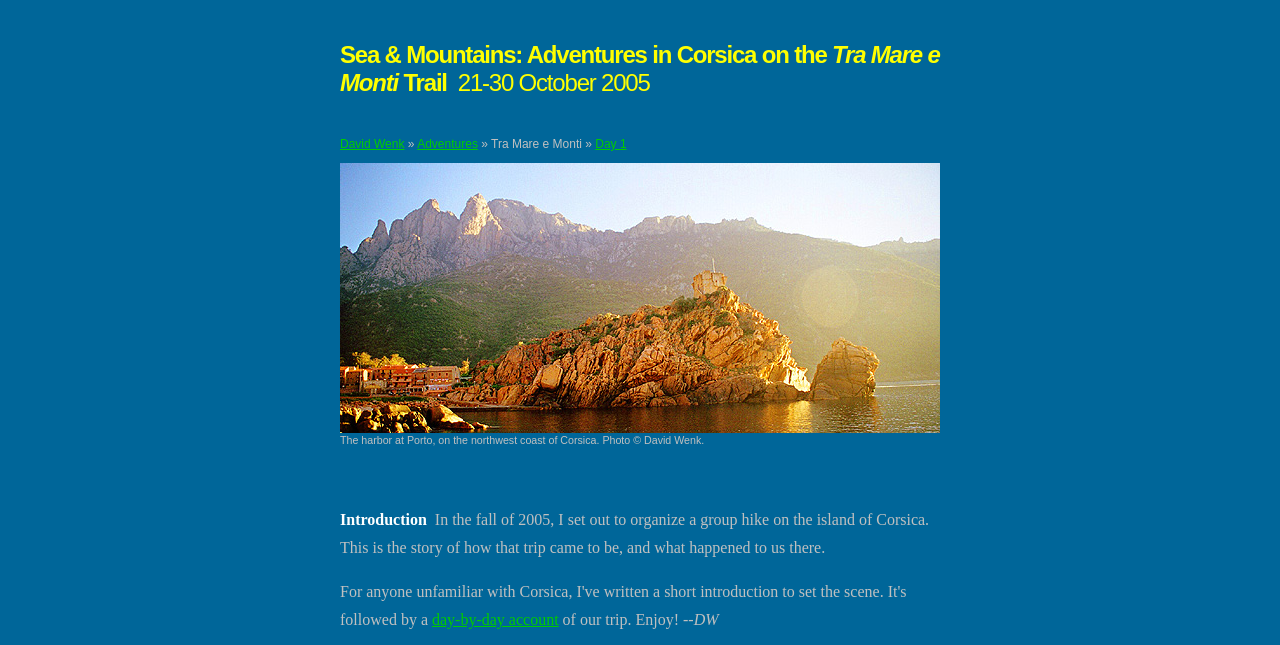Please give a succinct answer to the question in one word or phrase:
What is the type of adventure described on the webpage?

Hike